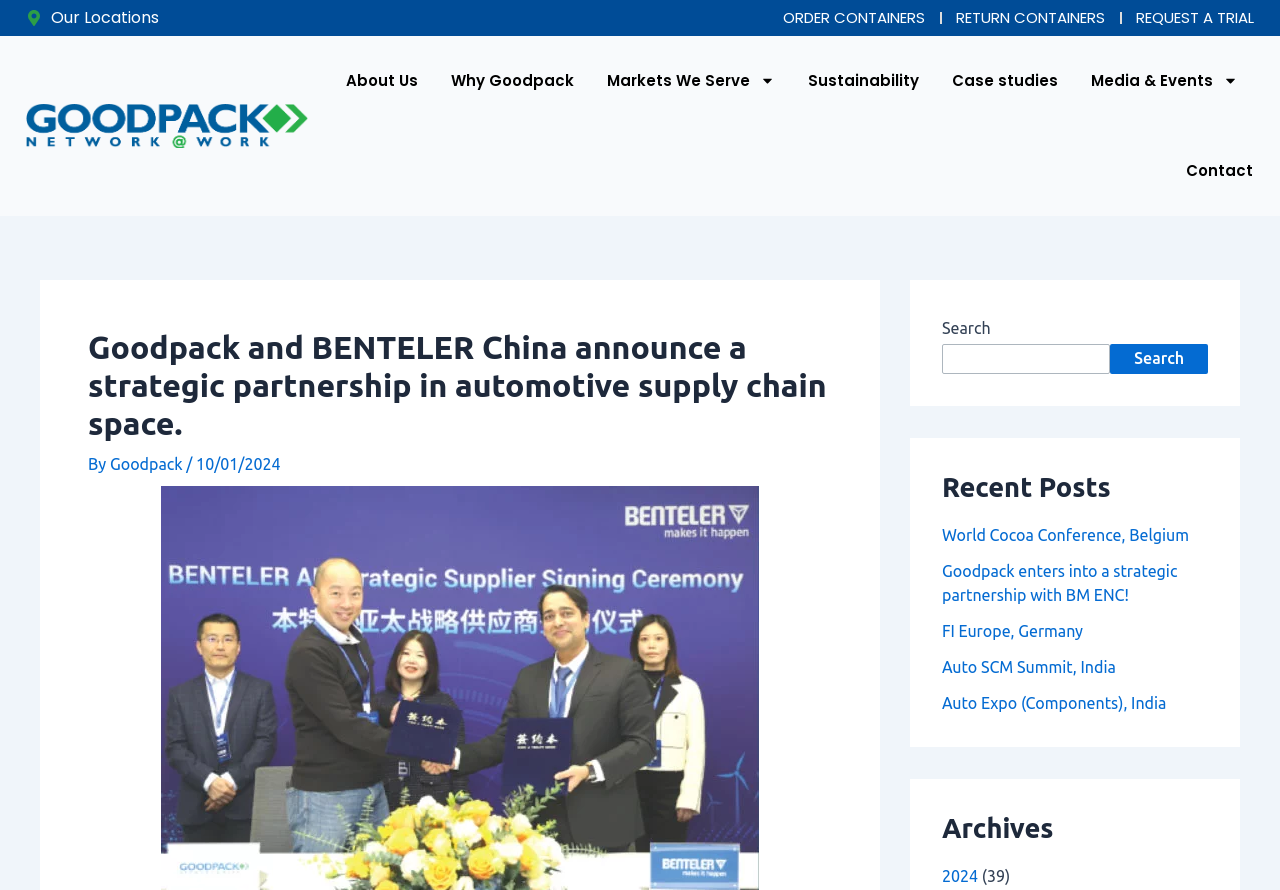Please identify the bounding box coordinates of the area I need to click to accomplish the following instruction: "Read about Goodpack".

[0.086, 0.511, 0.146, 0.531]